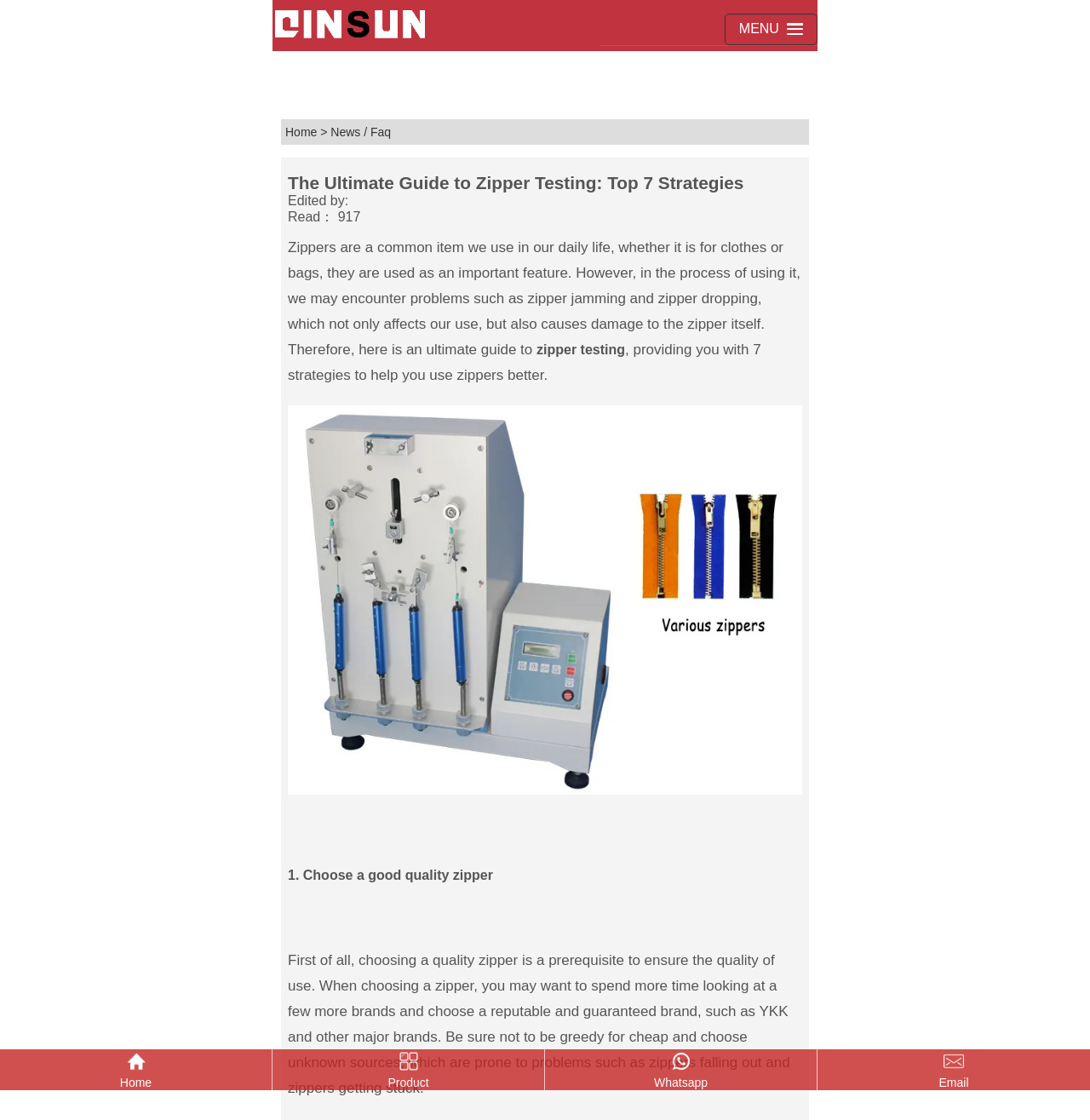Select the bounding box coordinates of the element I need to click to carry out the following instruction: "Go to Home".

[0.262, 0.112, 0.291, 0.124]